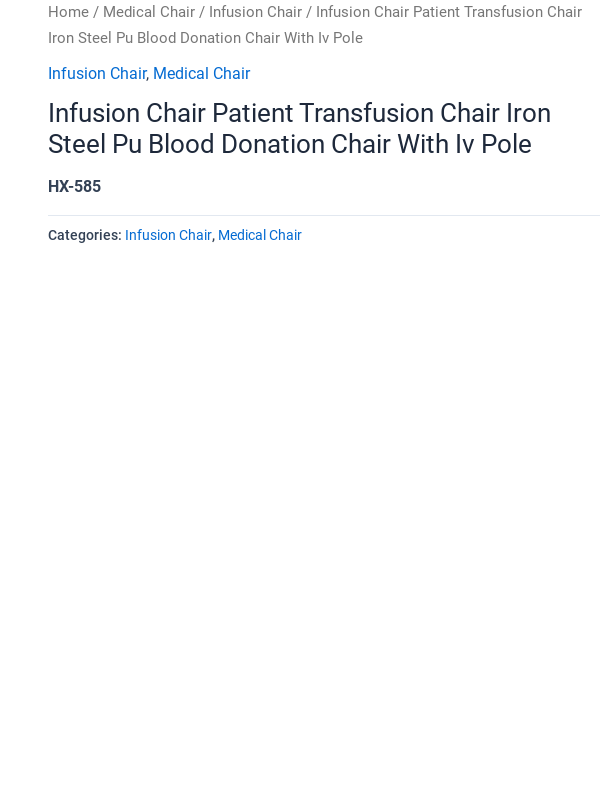Elaborate on all the elements present in the image.

This image showcases a medical infusion chair designed for patient transfusions, specifically the HX-585 model. Its robust construction features an iron steel frame, upholstered with durable PU material for easy maintenance and comfort. The chair is equipped with an IV pole, making it suitable for blood donation and infusion therapy. The sleek design exemplifies both functionality and modern aesthetics in a medical environment, ensuring patient safety and support during procedures. The product falls under the categories of "Infusion Chair" and "Medical Chair," indicating its specialized use in healthcare settings.